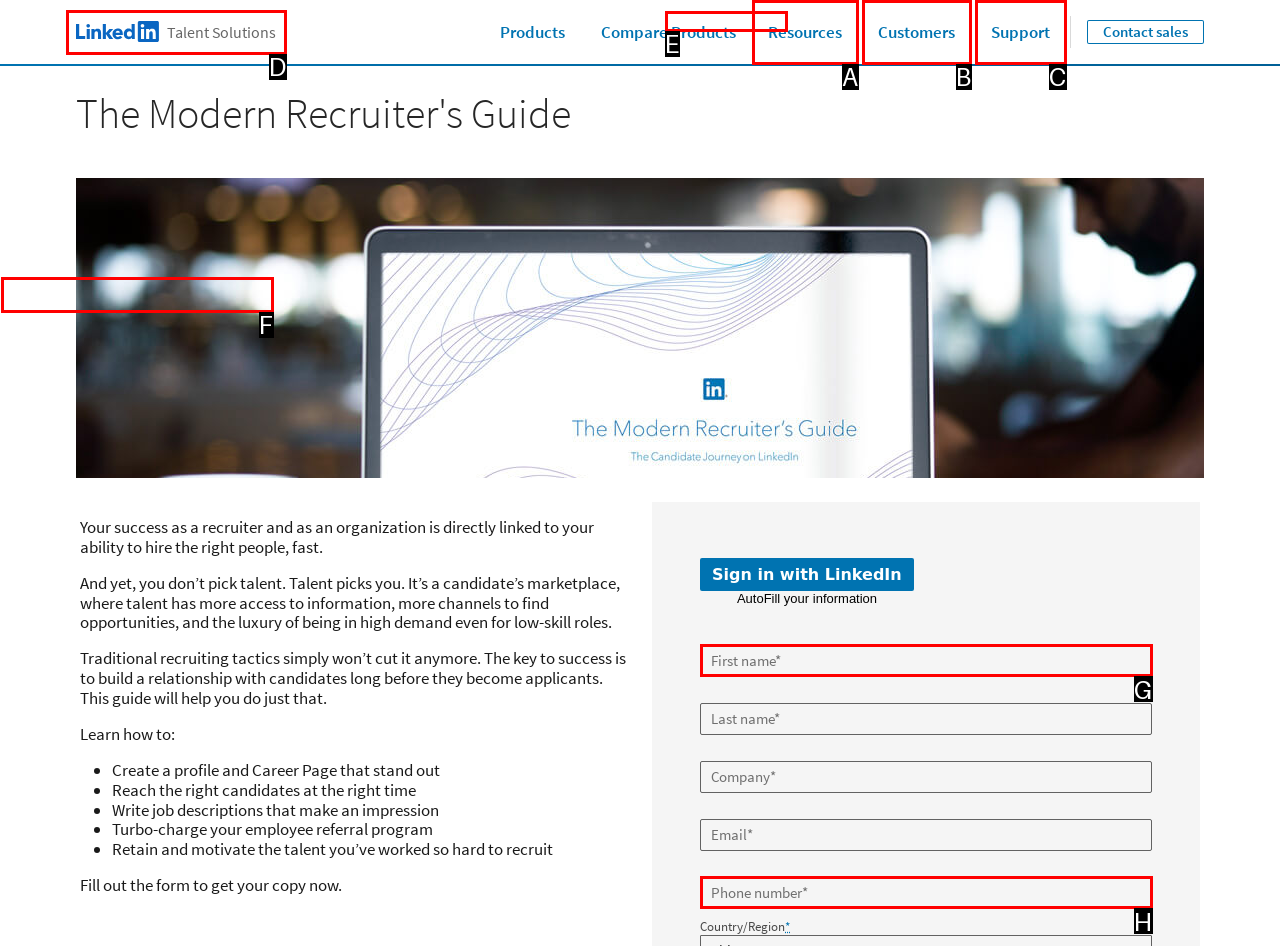Identify the bounding box that corresponds to: Support
Respond with the letter of the correct option from the provided choices.

C